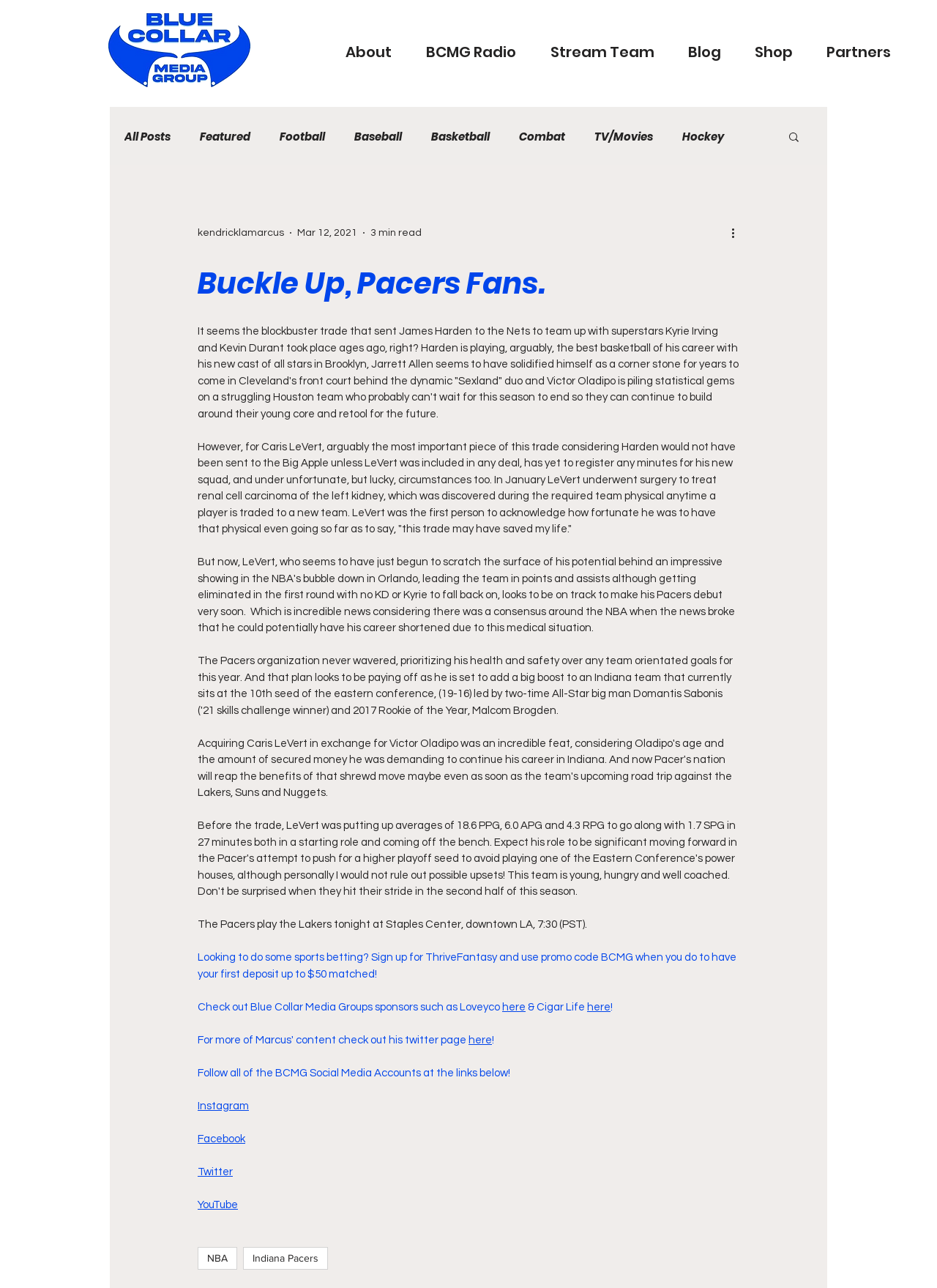Give a one-word or one-phrase response to the question:
How many social media accounts are linked at the bottom of the webpage?

4